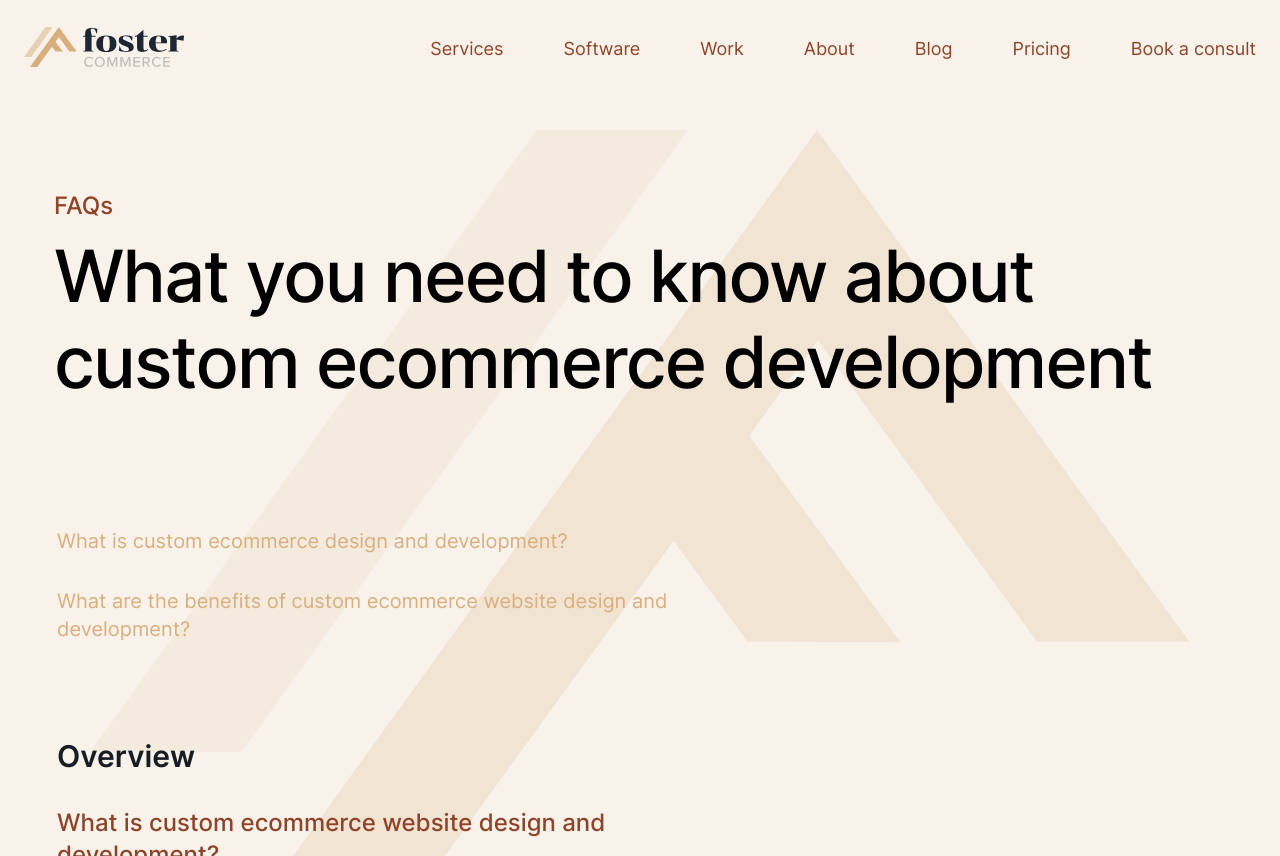What is the topmost element on the webpage?
Please provide a comprehensive answer based on the details in the screenshot.

By analyzing the bounding box coordinates, I found that the element with the smallest y1 value is the 'Foster Commerce Logo' image, which indicates that it is the topmost element on the webpage.